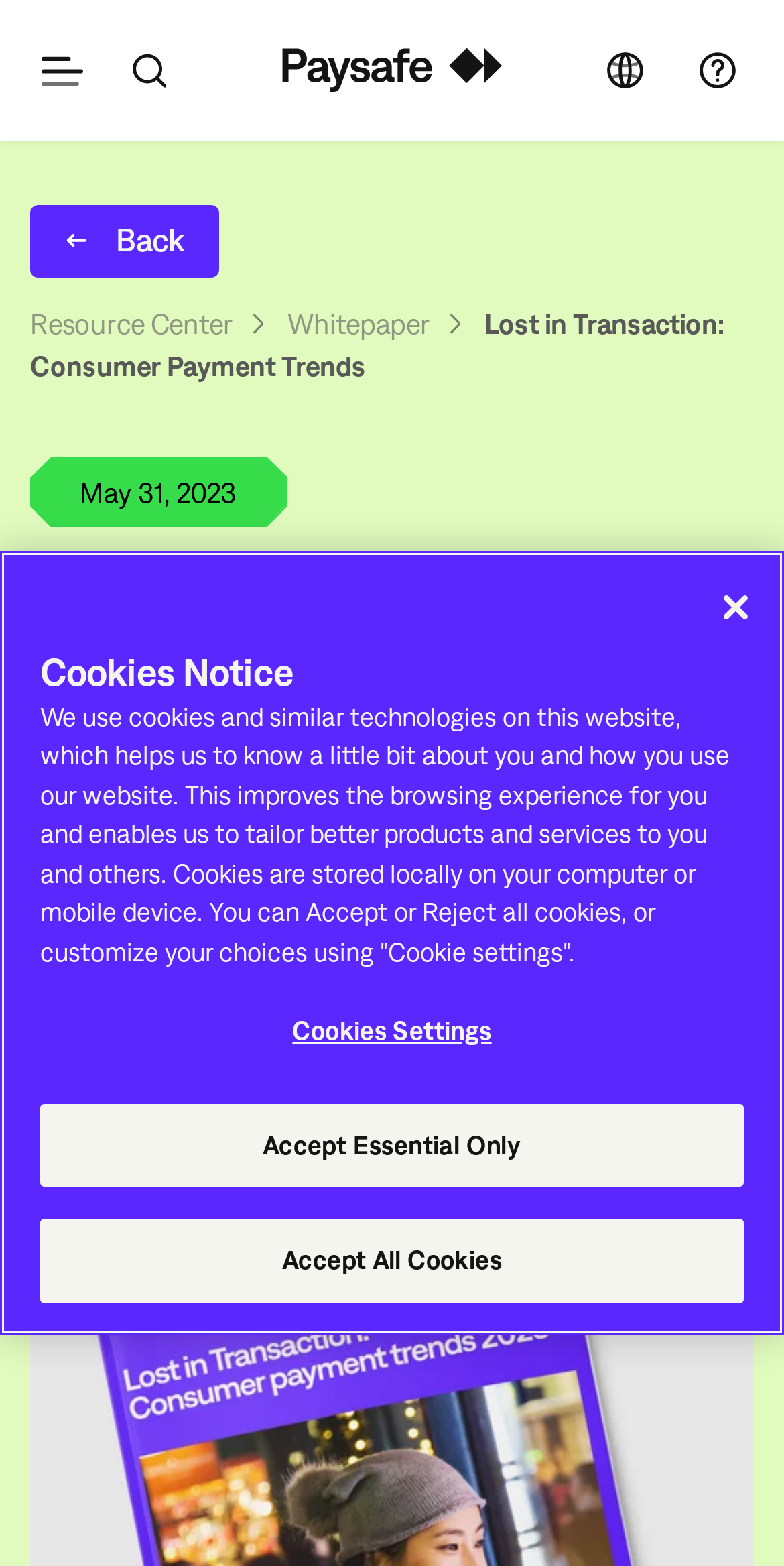Please find and report the bounding box coordinates of the element to click in order to perform the following action: "Search for something". The coordinates should be expressed as four float numbers between 0 and 1, in the format [left, top, right, bottom].

[0.146, 0.0, 0.238, 0.09]